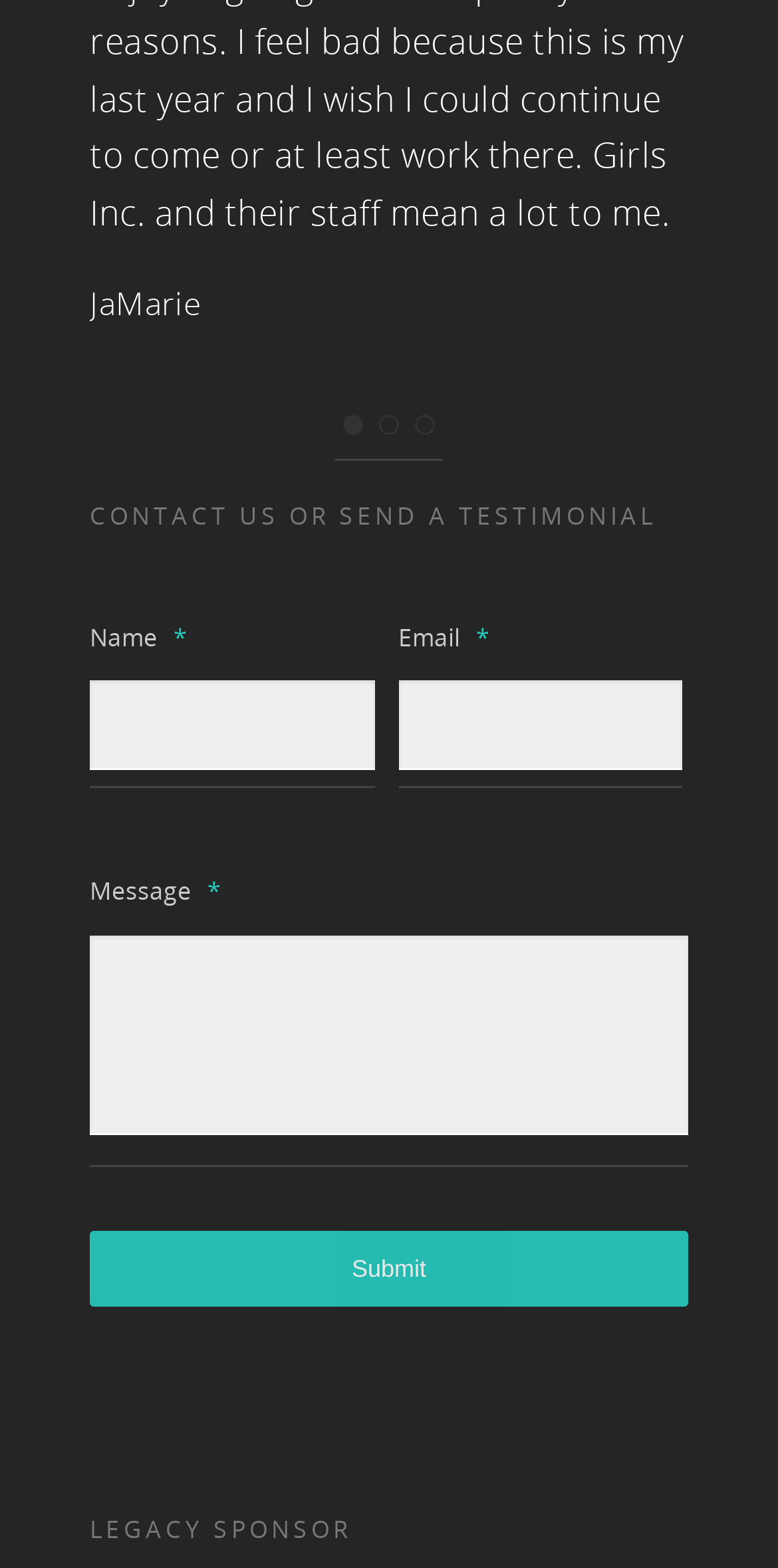Use a single word or phrase to answer the following:
What is the button text at the bottom of the form?

Submit